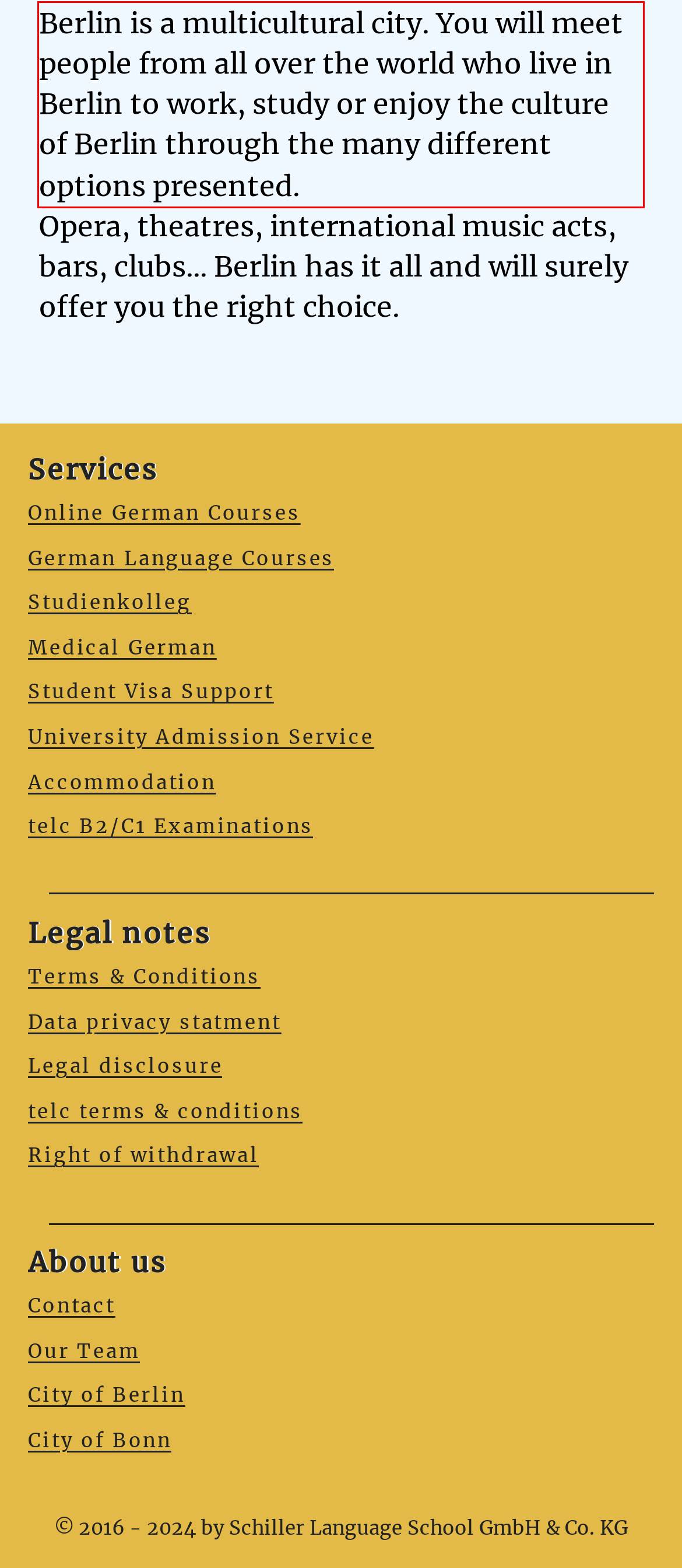Within the screenshot of the webpage, locate the red bounding box and use OCR to identify and provide the text content inside it.

Berlin is a multicultural city. You will meet people from all over the world who live in Berlin to work, study or enjoy the culture of Berlin through the many different options presented.